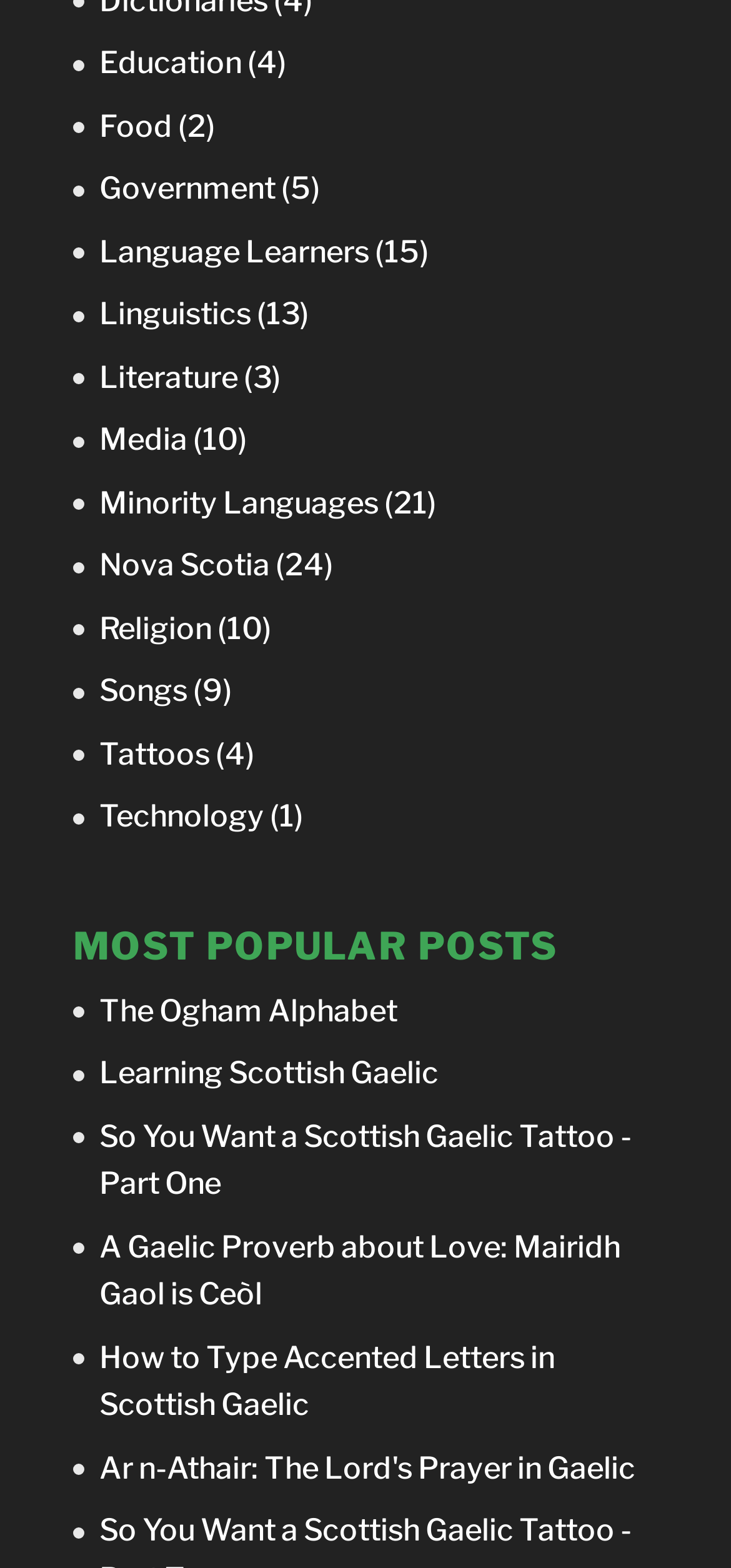Answer with a single word or phrase: 
What is the last category listed?

Technology